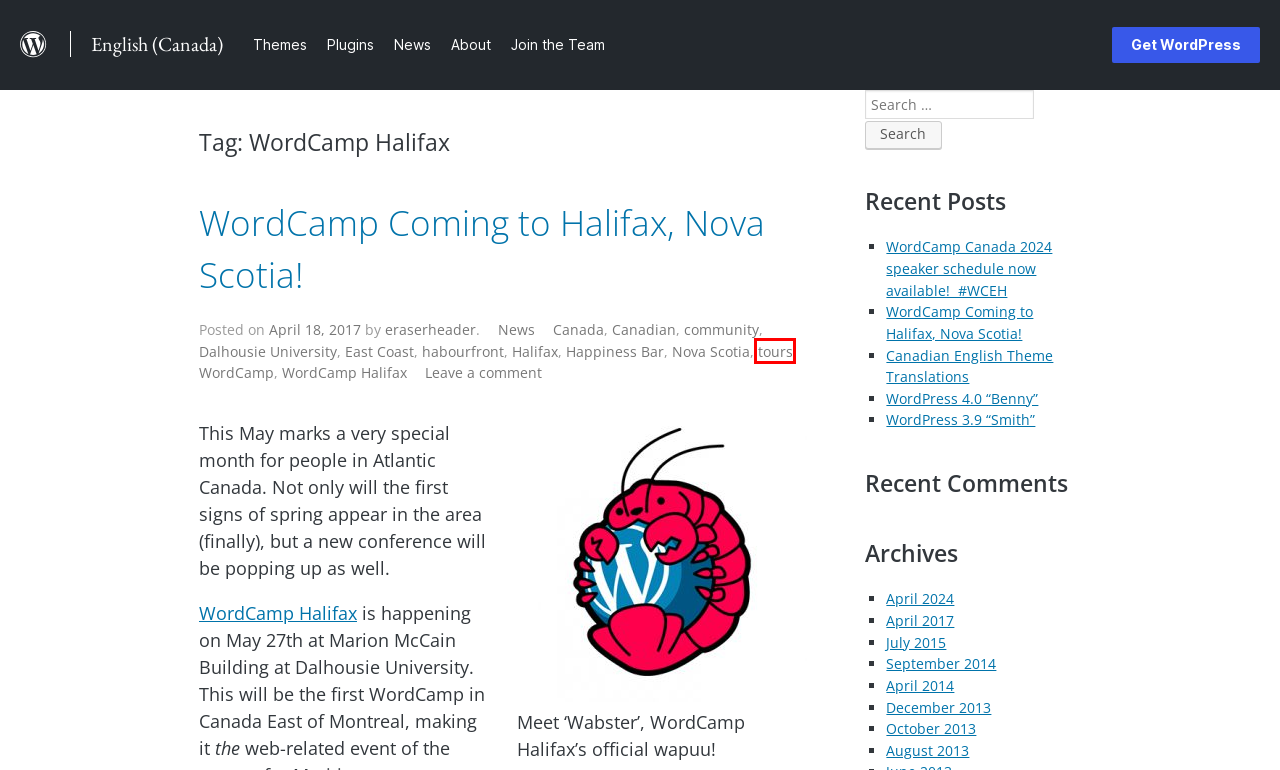Observe the webpage screenshot and focus on the red bounding box surrounding a UI element. Choose the most appropriate webpage description that corresponds to the new webpage after clicking the element in the bounding box. Here are the candidates:
A. October 2013 | WordPress.org English (Canada)
B. eraserheader (@eraserheader) – WordPress user profile | WordPress.org
C. WordCamp | WordPress.org English (Canada)
D. tours | WordPress.org English (Canada)
E. WordCamp Canada 2024 speaker schedule now available!  #WCEH | WordPress.org English (Canada)
F. habourfront | WordPress.org English (Canada)
G. August 2013 | WordPress.org English (Canada)
H. Nova Scotia | WordPress.org English (Canada)

D